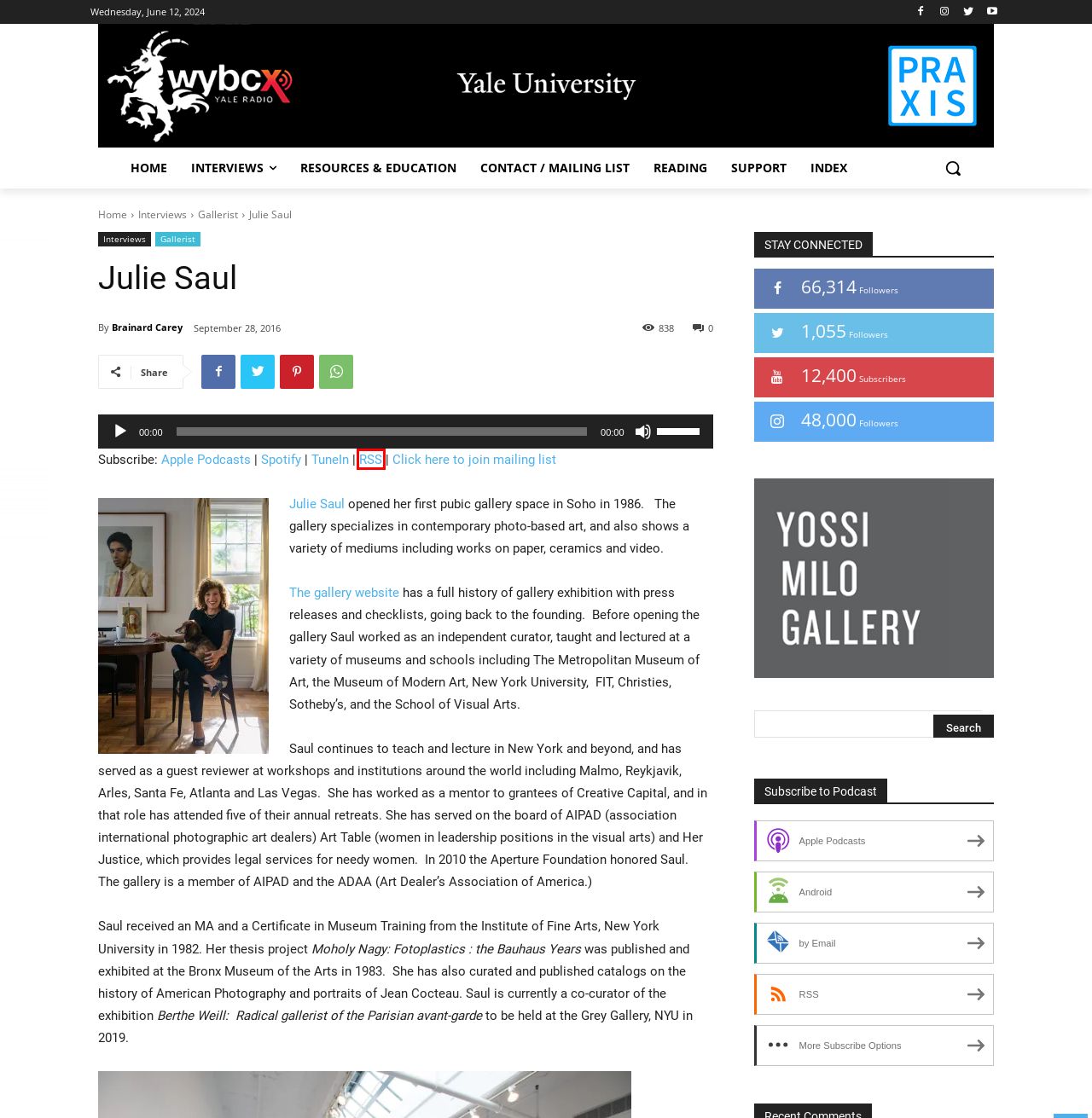Observe the screenshot of a webpage with a red bounding box highlighting an element. Choose the webpage description that accurately reflects the new page after the element within the bounding box is clicked. Here are the candidates:
A. Subscribe on Android to Interviews by Brainard Carey
B. Reading | Interviews from Yale University Radio   WYBCX
C. Resources for Artists | Praxis Center For Aesthetics Blog
D. Gallerist | Interviews from Yale University Radio   WYBCX
E. Interviews by Brainard Carey
F. Contact / Mailing List | Interviews from Yale University Radio   WYBCX
G. Please Support Art World Interviews | Interviews from Yale University Radio   WYBCX
H. Brainard Carey | Interviews from Yale University Radio   WYBCX

E